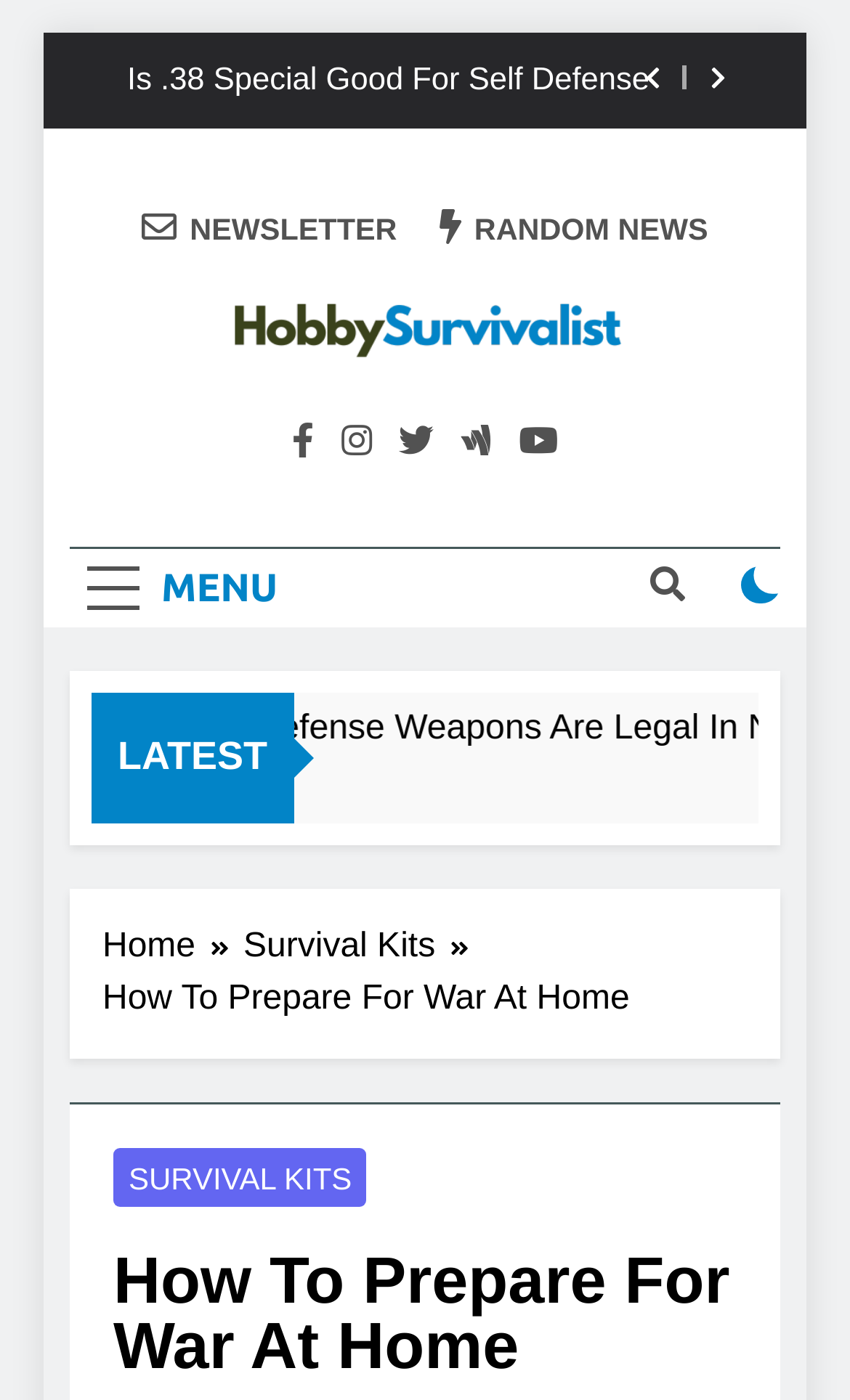Identify and provide the main heading of the webpage.

How To Prepare For War At Home